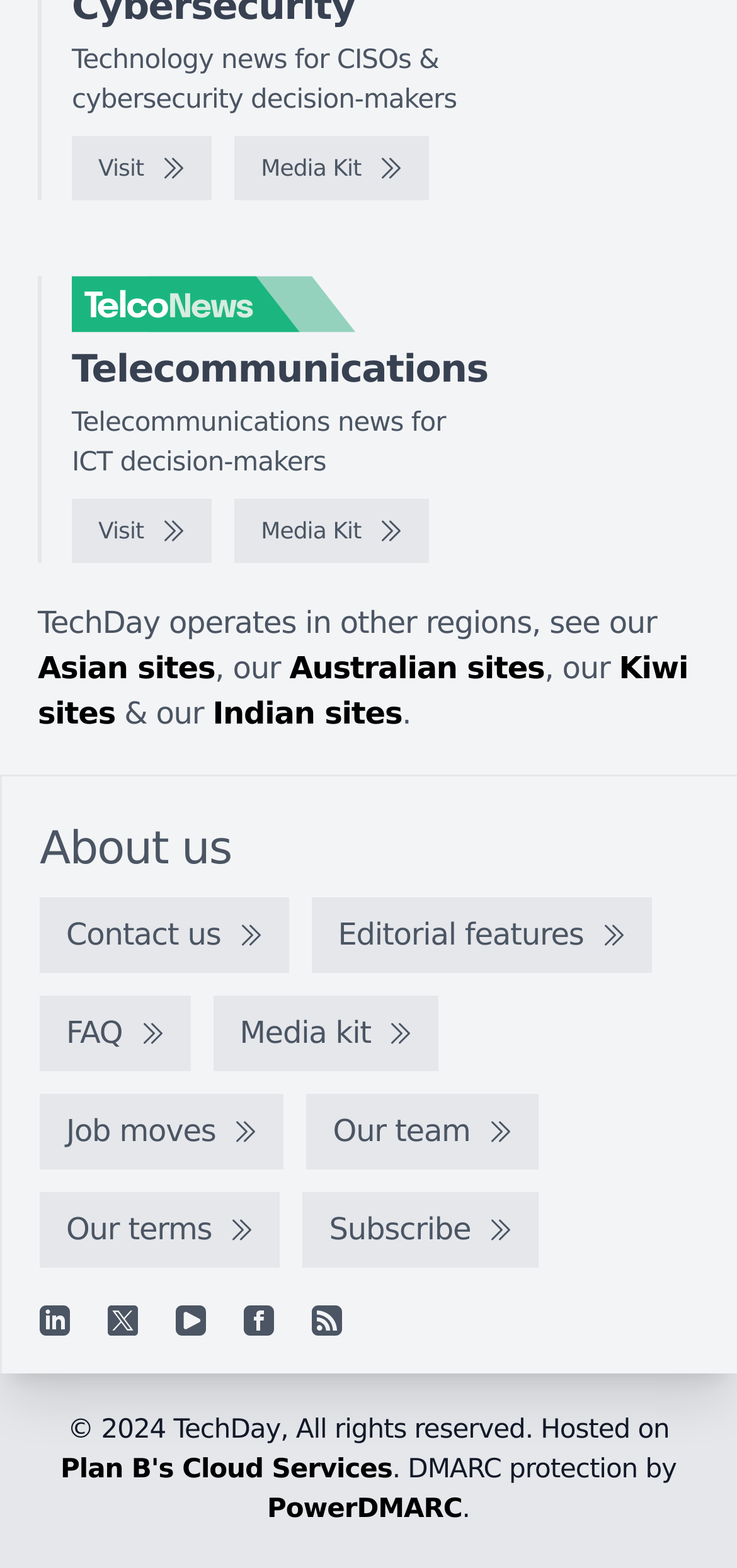What is the purpose of the 'Media Kit' link?
Refer to the image and provide a one-word or short phrase answer.

To access media kit